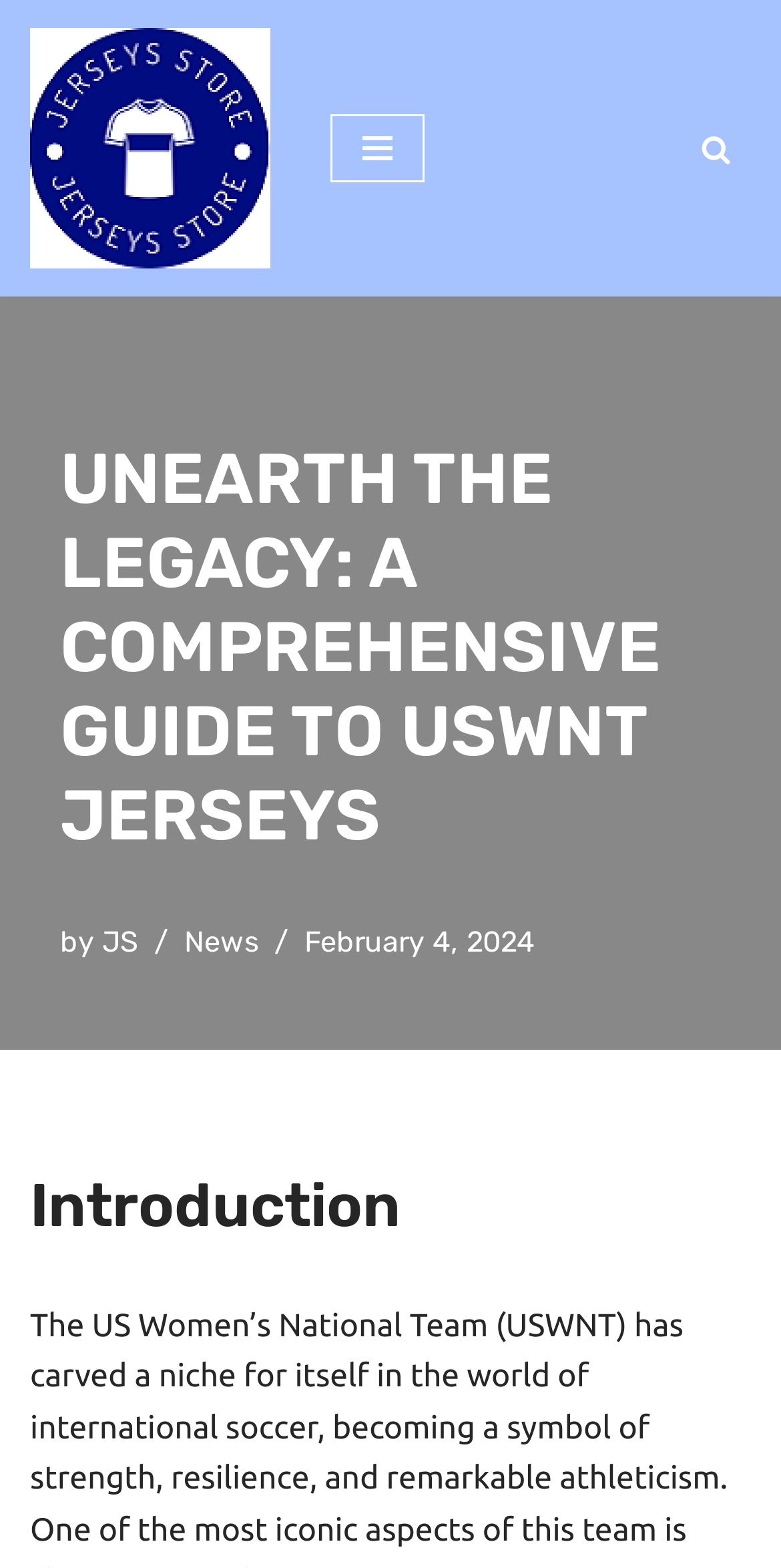Construct a comprehensive caption that outlines the webpage's structure and content.

The webpage is dedicated to the US Women's National Team (USWNT) and their jerseys. At the top left corner, there is a link to skip to the content. Next to it, there is a link to the Jerseys Store, accompanied by an image with the same name. 

On the top right corner, there is a navigation menu button and a search link with a magnifying glass icon. 

Below these elements, a prominent heading "UNEARTH THE LEGACY: A COMPREHENSIVE GUIDE TO USWNT JERSEYS" spans across the page. 

Underneath the heading, there is a byline with the author's name "JS" and a link to "News". The date "February 4, 2024" is also displayed in this section. 

Further down the page, there is a section titled "Introduction", which likely begins the comprehensive guide to USWNT jerseys.